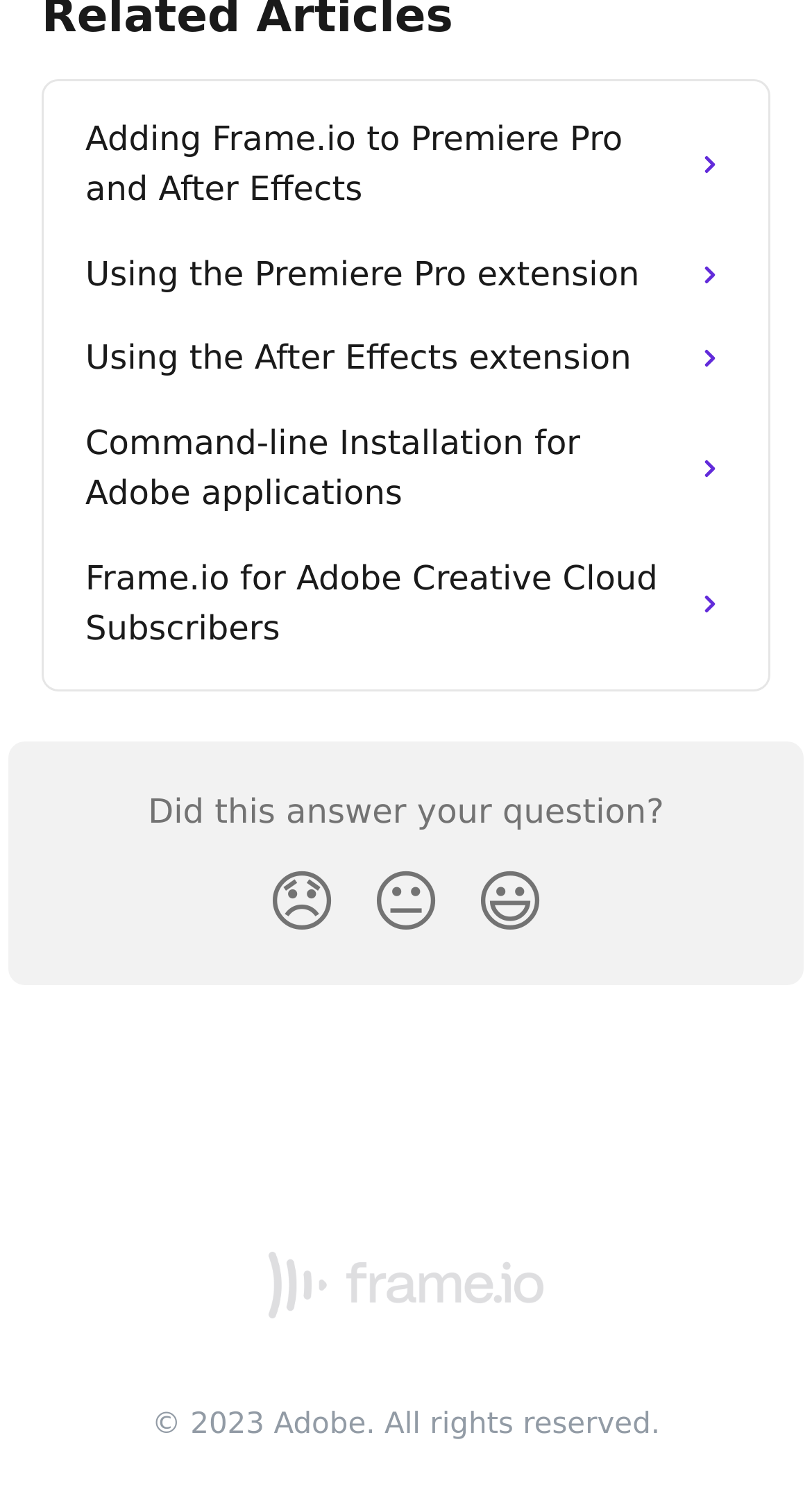Find and indicate the bounding box coordinates of the region you should select to follow the given instruction: "Click the button to show a disappointed reaction".

[0.308, 0.56, 0.436, 0.636]